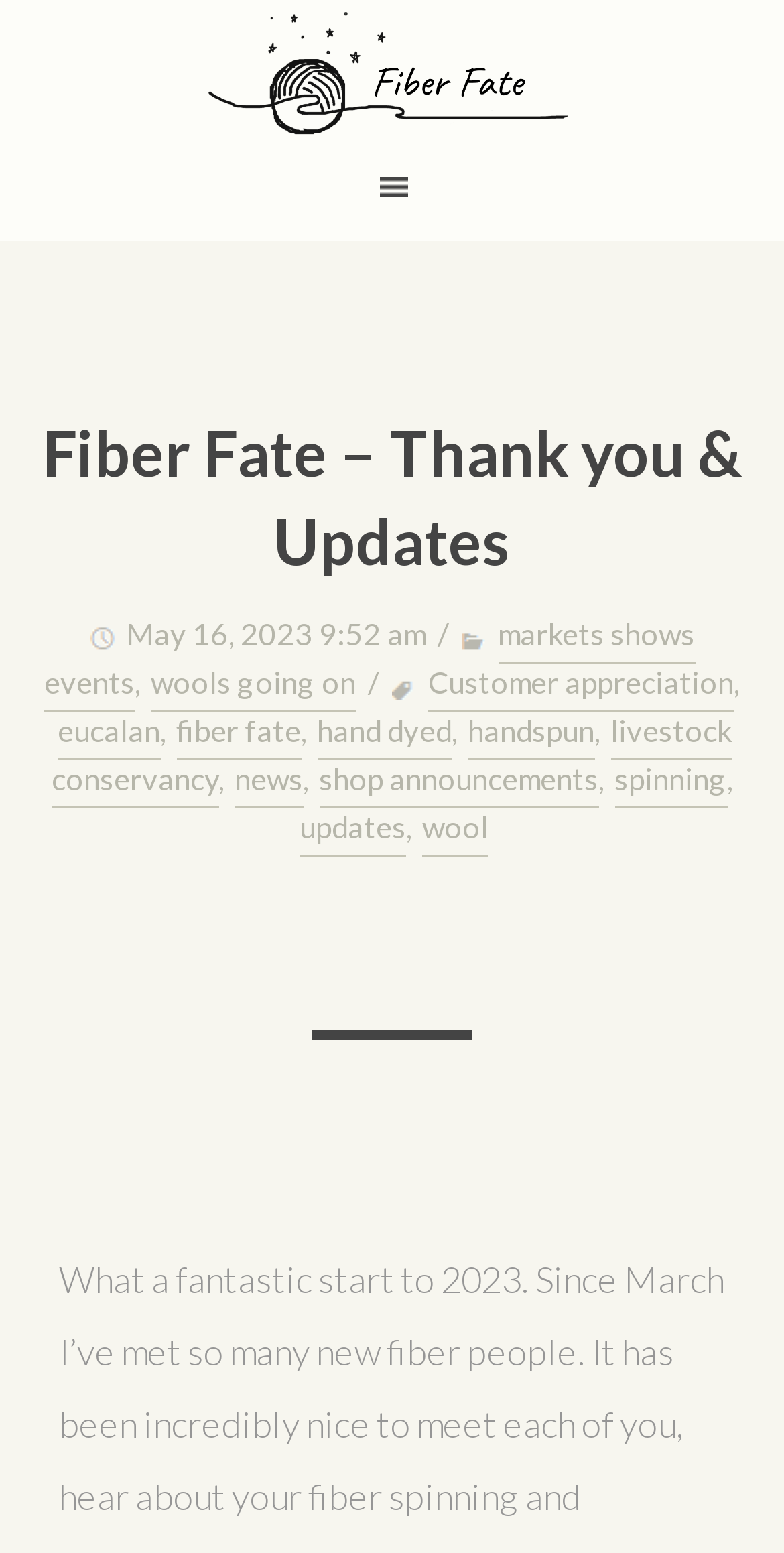Use the information in the screenshot to answer the question comprehensively: What is the purpose of the links on the webpage?

The links on the webpage appear to serve the purpose of navigation and providing additional information about Fiber Fate, its products, and related topics, such as markets, customer appreciation, and news.